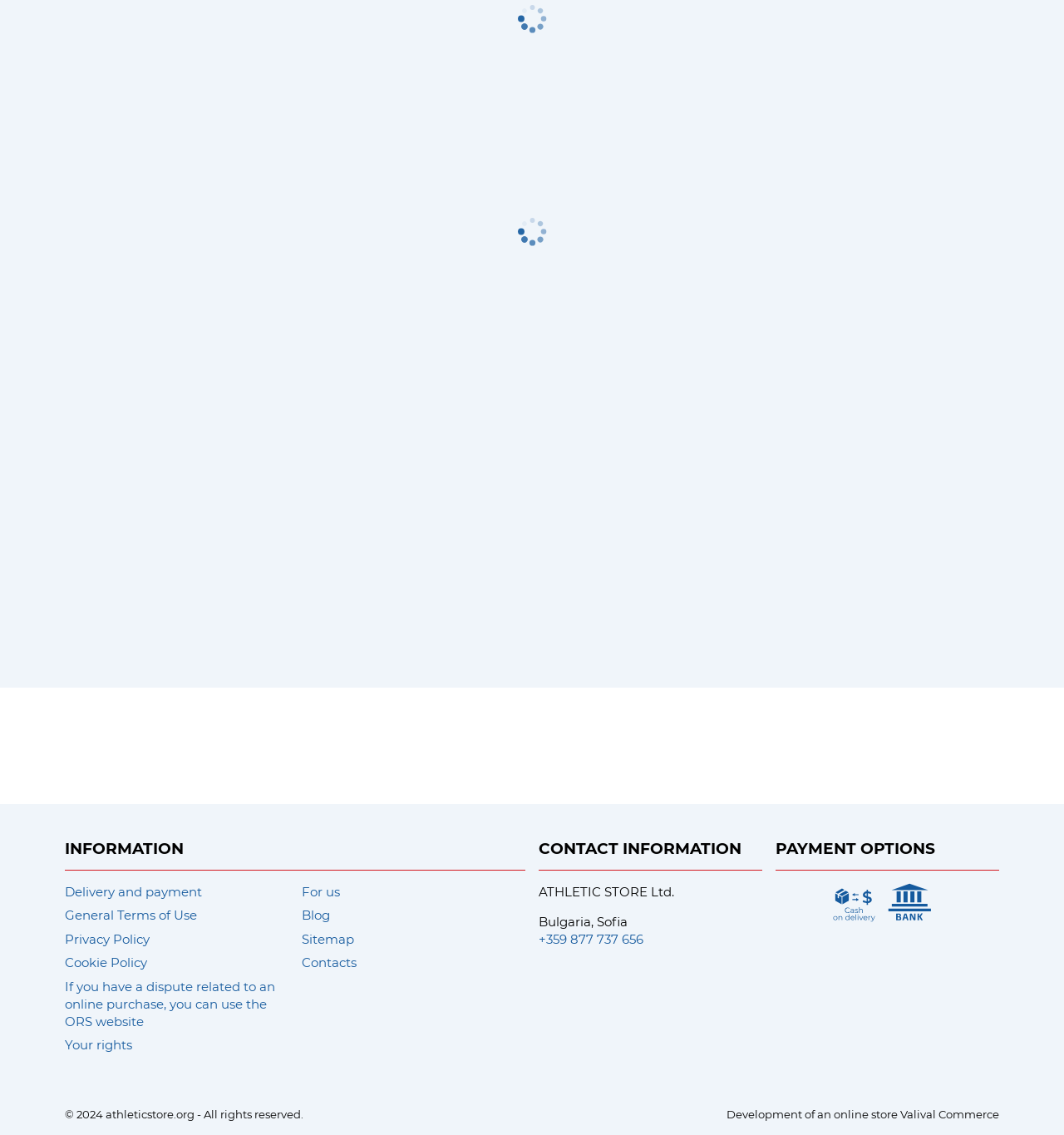What are the payment options?
Offer a detailed and full explanation in response to the question.

The payment options can be found in the PAYMENT OPTIONS section, where three options are listed: Stripe, Cash on Delivery, and Bank transfer, each with an accompanying image.